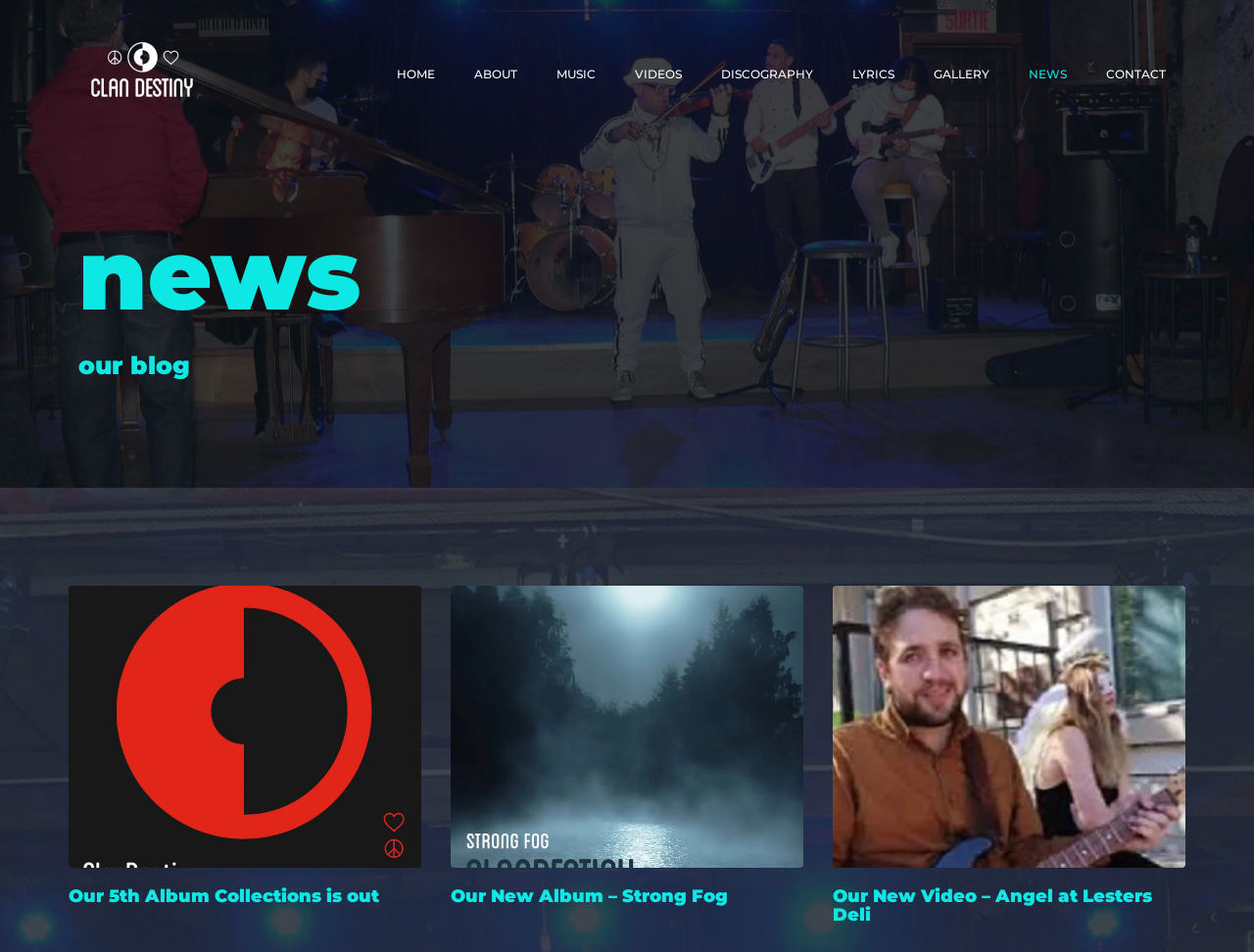How many navigation links are there?
Using the details from the image, give an elaborate explanation to answer the question.

The navigation links can be found in the top navigation bar, which includes links to 'HOME', 'ABOUT', 'MUSIC', 'VIDEOS', 'DISCOGRAPHY', 'LYRICS', 'GALLERY', 'NEWS', and 'CONTACT'. There are 9 links in total.